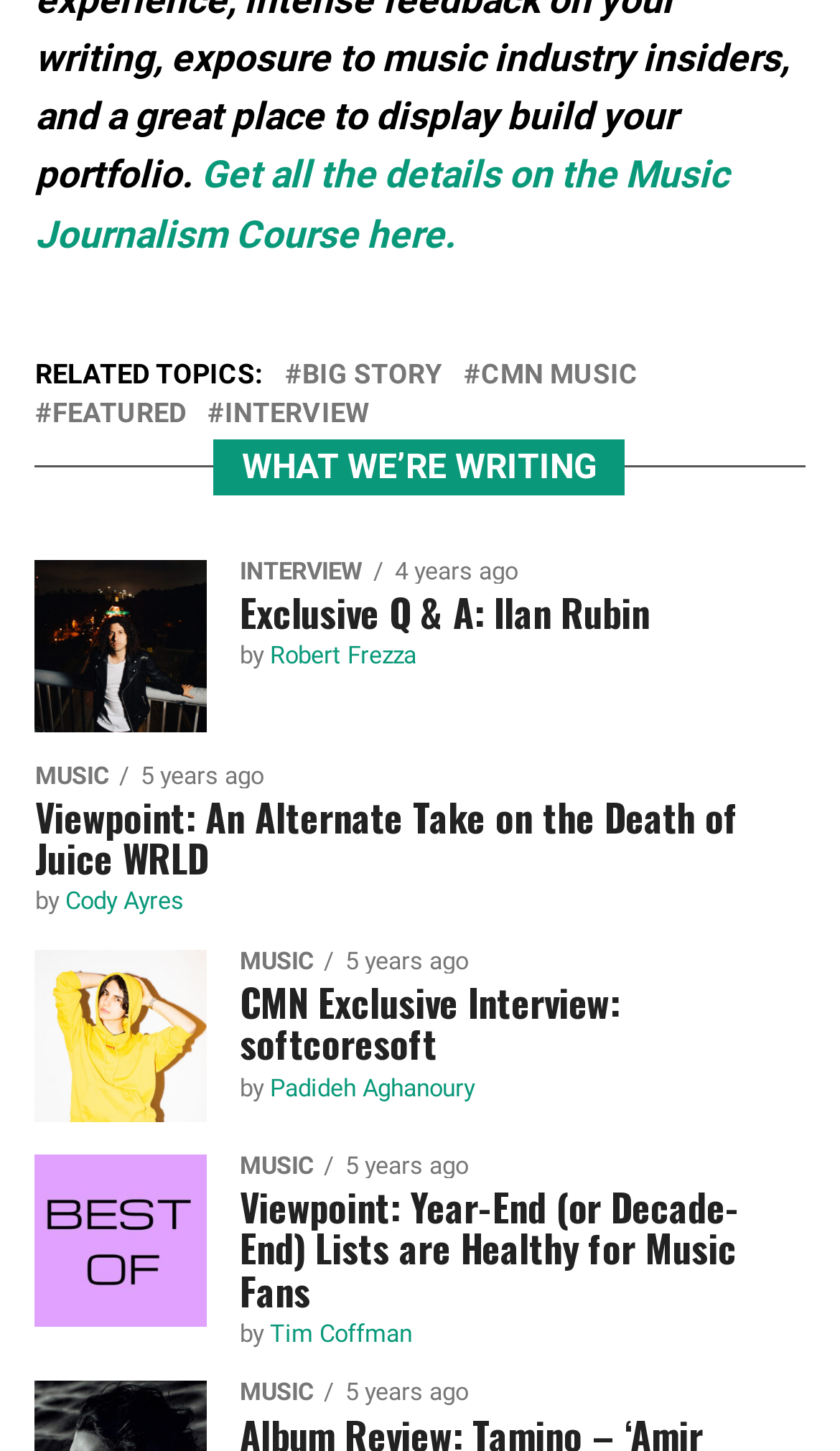What is the category of the article 'College Media Network Exclusive Q & A: Ilan Rubin'? Look at the image and give a one-word or short phrase answer.

INTERVIEW